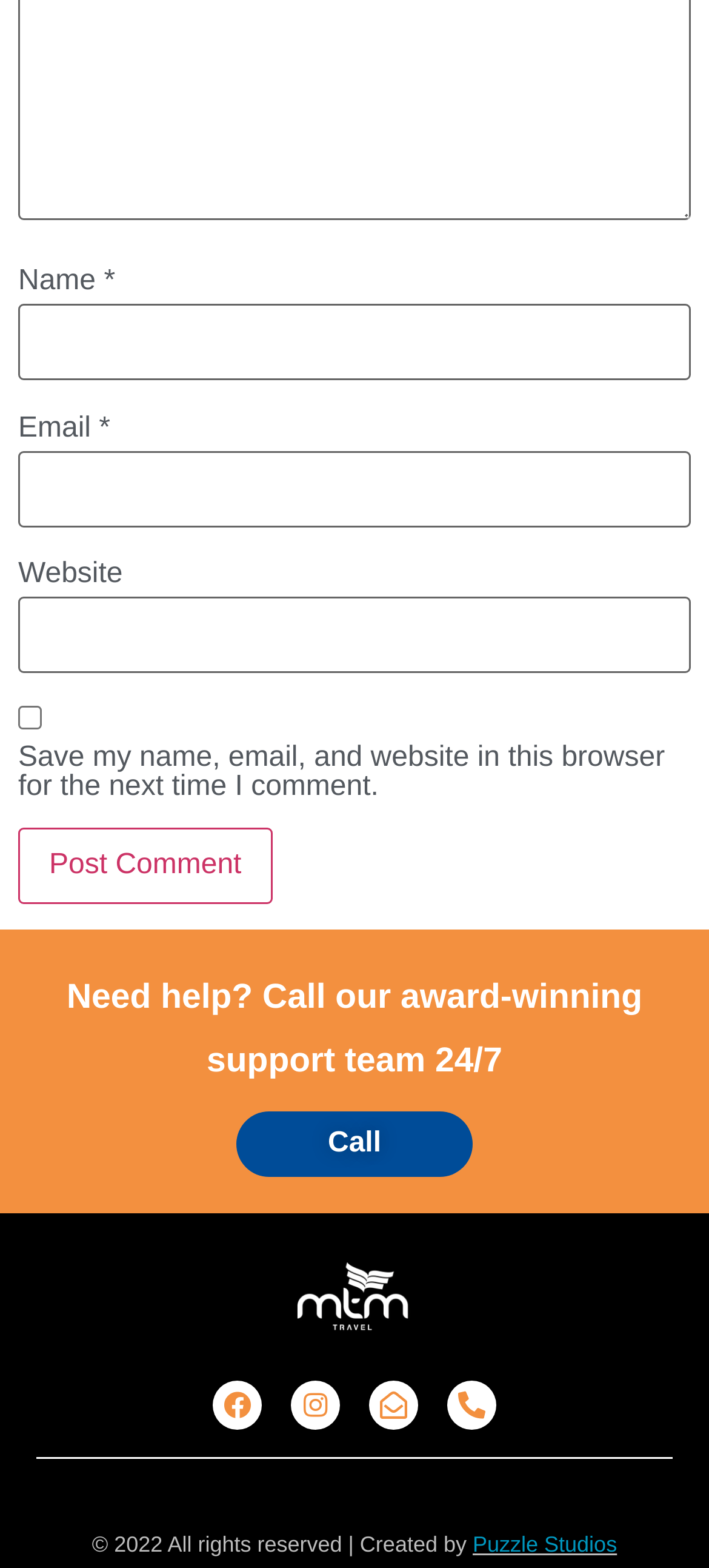Locate the bounding box coordinates of the clickable region necessary to complete the following instruction: "Input your email". Provide the coordinates in the format of four float numbers between 0 and 1, i.e., [left, top, right, bottom].

[0.026, 0.288, 0.974, 0.336]